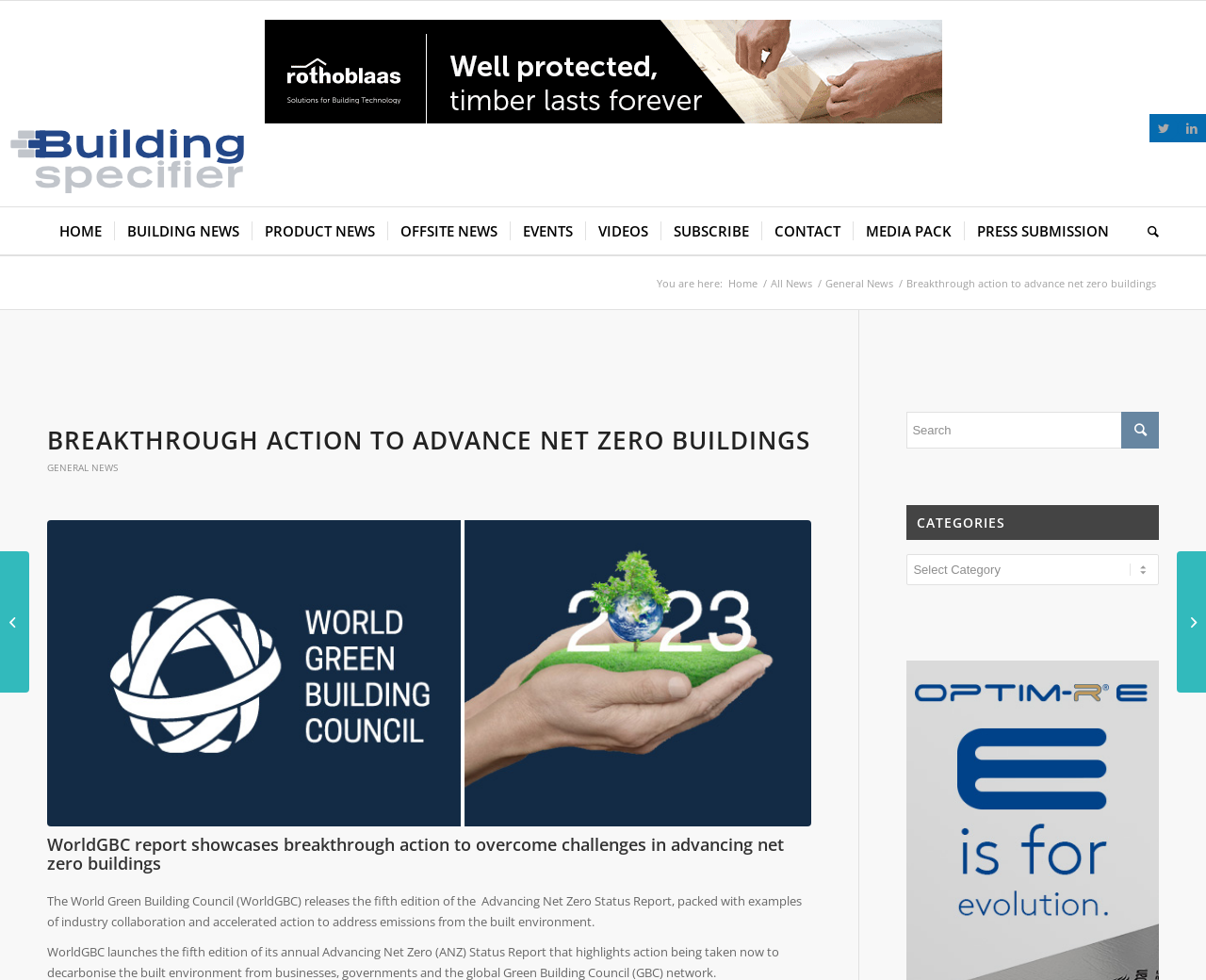Identify the main title of the webpage and generate its text content.

BREAKTHROUGH ACTION TO ADVANCE NET ZERO BUILDINGS